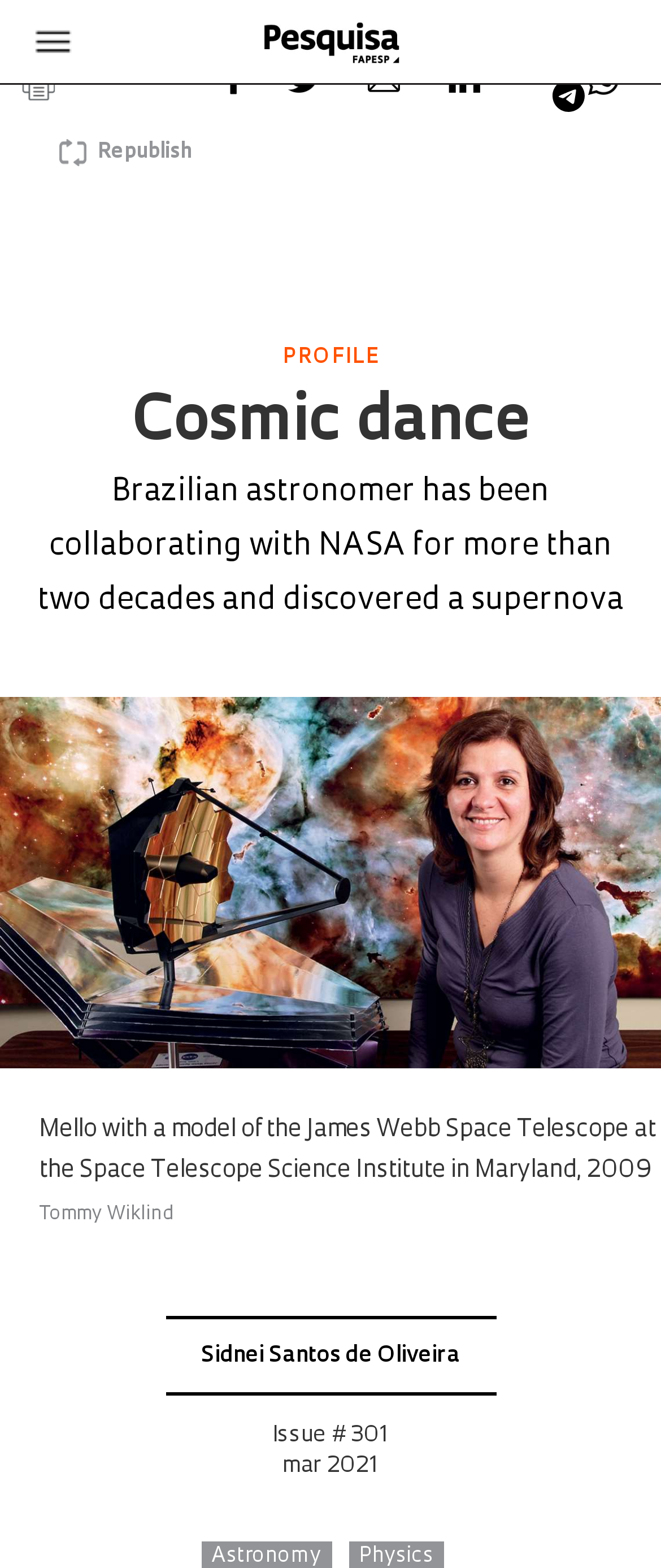Please give the bounding box coordinates of the area that should be clicked to fulfill the following instruction: "Share the article on LinkedIn". The coordinates should be in the format of four float numbers from 0 to 1, i.e., [left, top, right, bottom].

[0.675, 0.059, 0.795, 0.071]